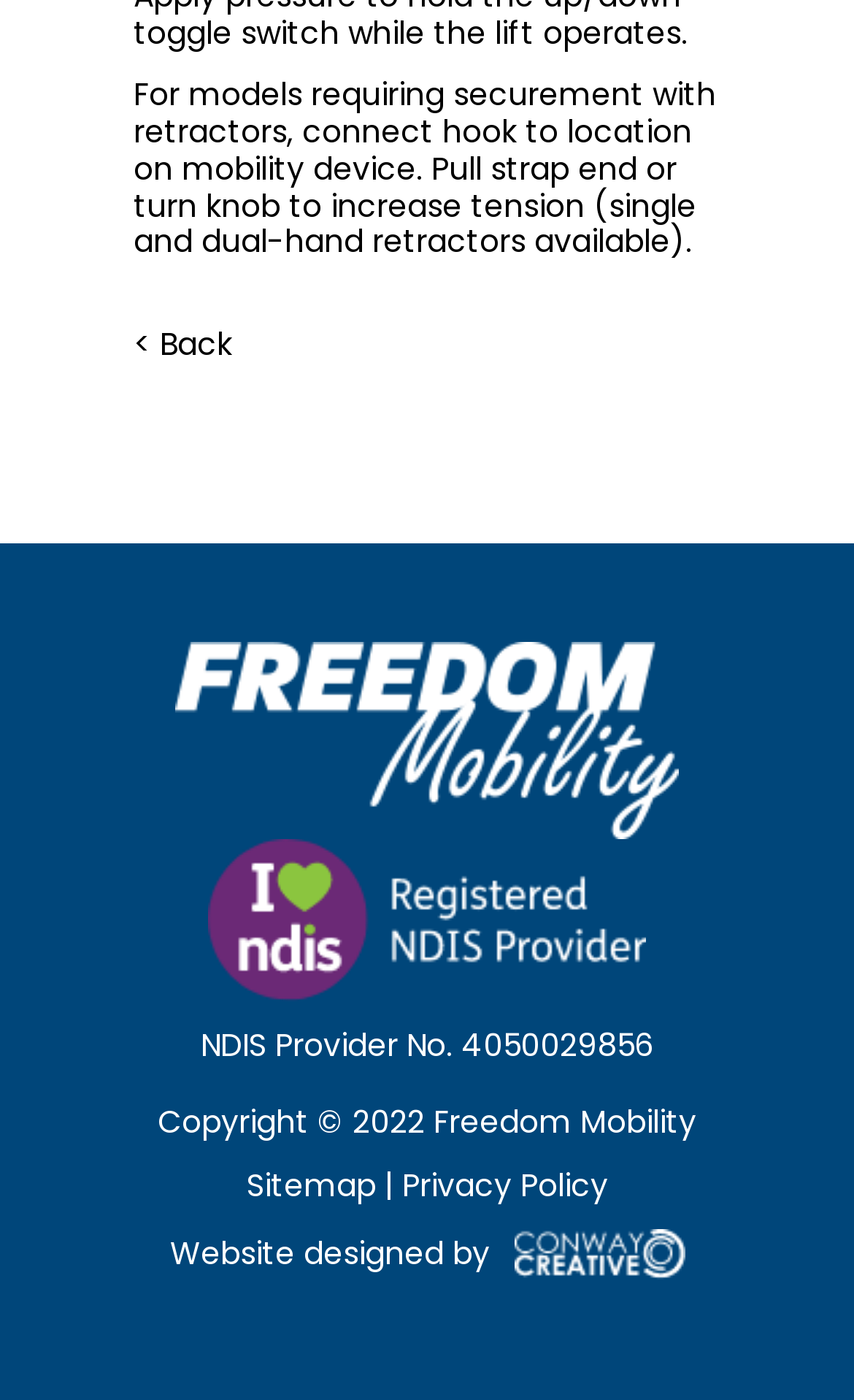Identify the bounding box of the UI component described as: "Website designed by".

[0.199, 0.885, 0.801, 0.929]